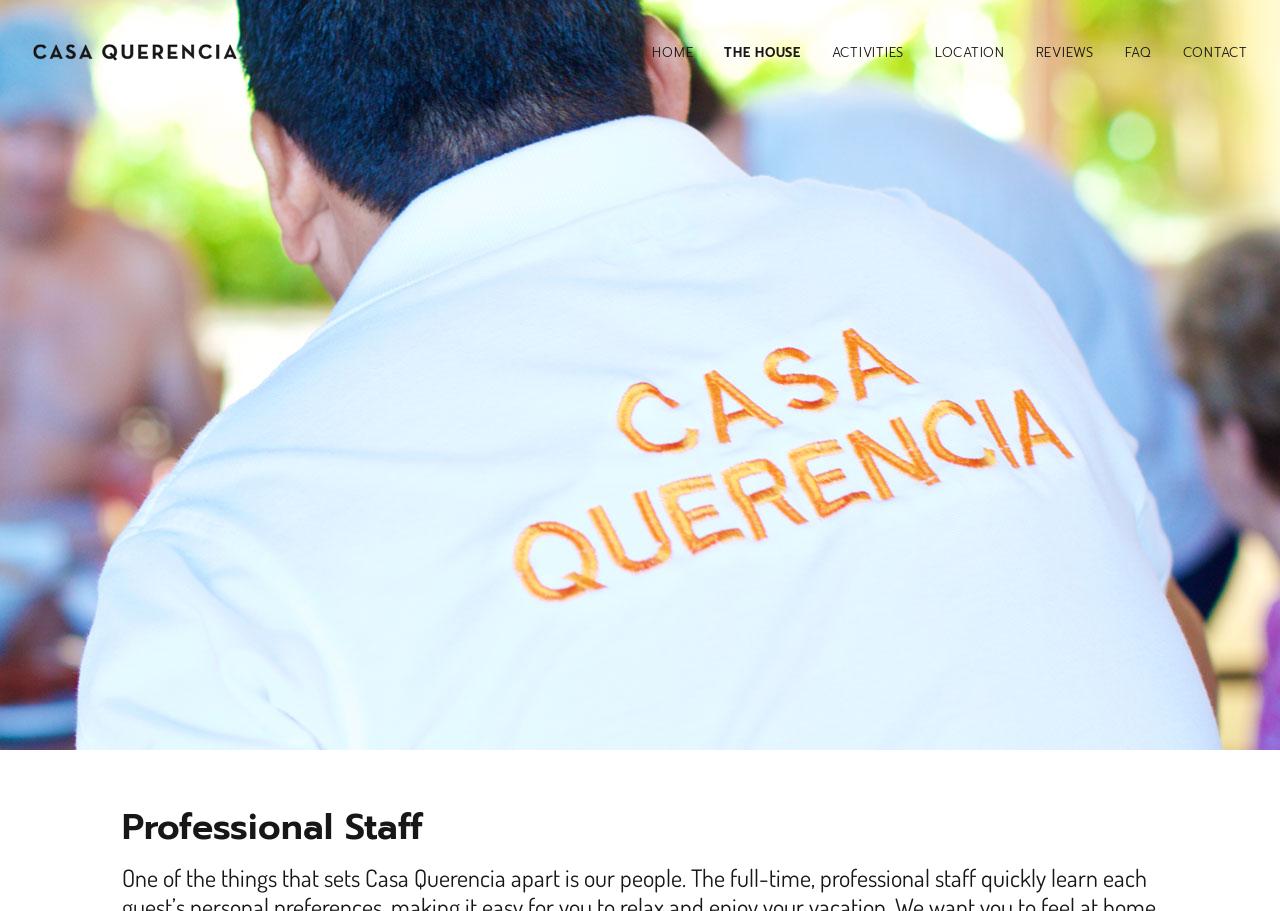Using the description: "Contact Us", identify the bounding box of the corresponding UI element in the screenshot.

None